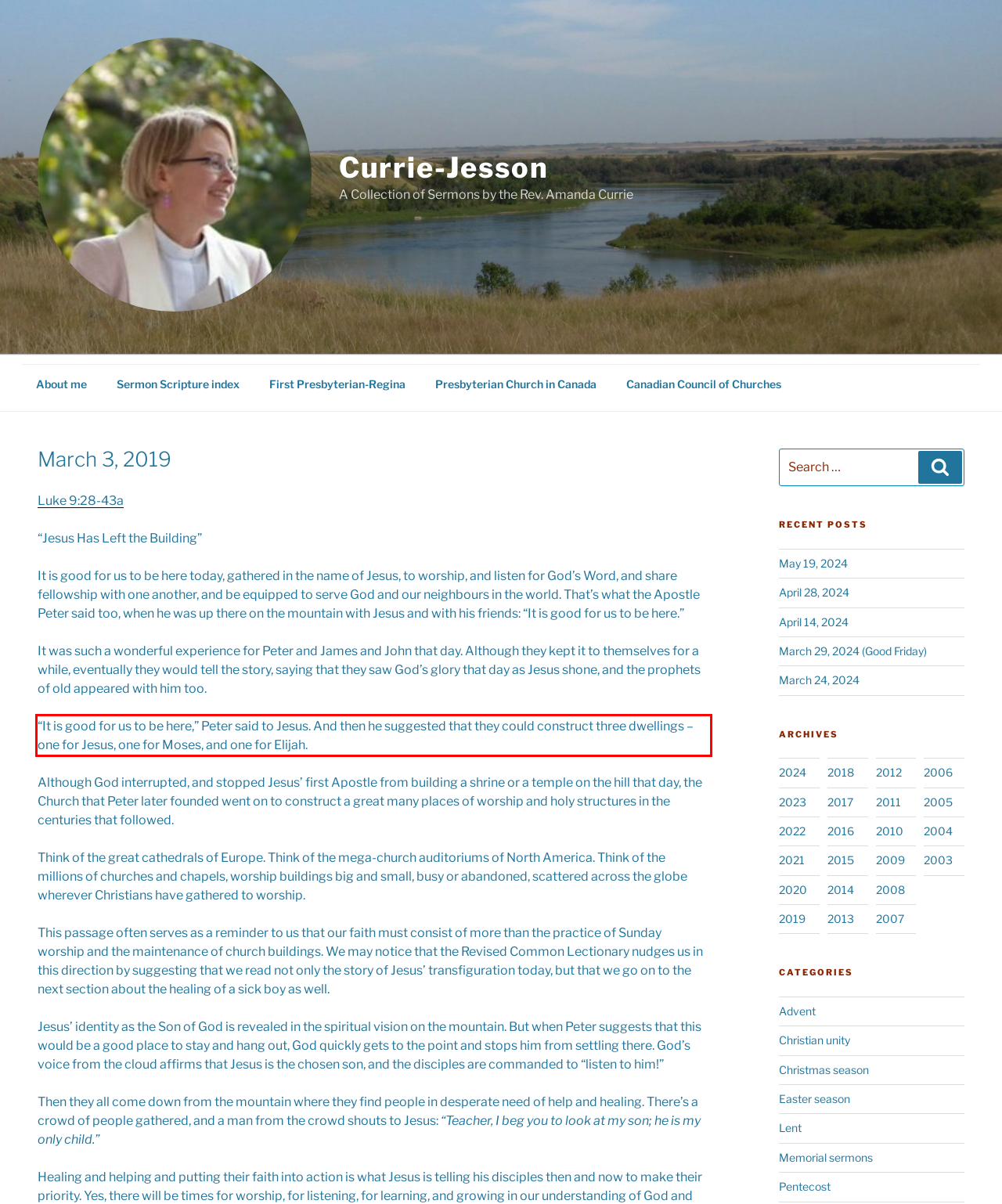Review the webpage screenshot provided, and perform OCR to extract the text from the red bounding box.

“It is good for us to be here,” Peter said to Jesus. And then he suggested that they could construct three dwellings – one for Jesus, one for Moses, and one for Elijah.